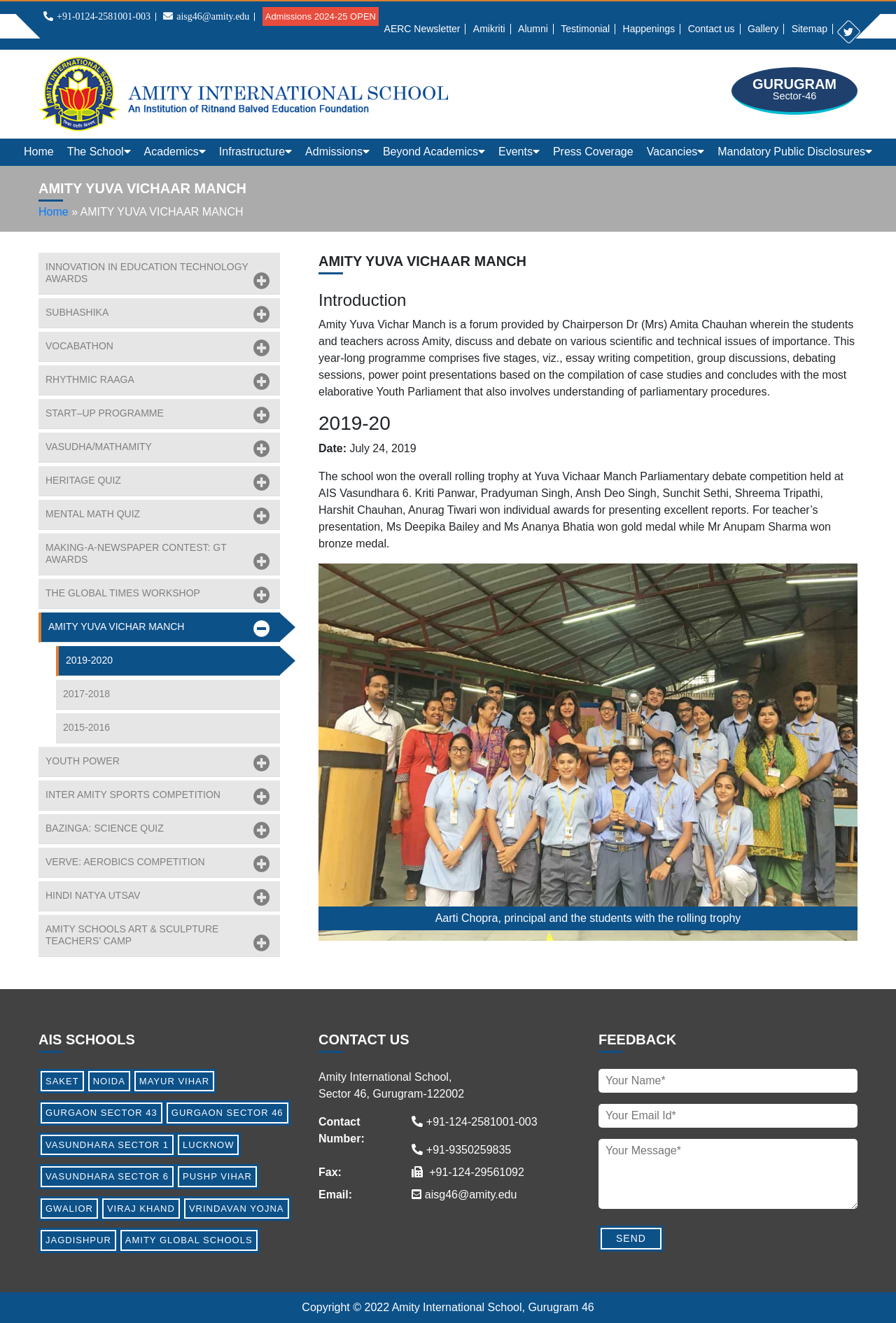Could you provide the bounding box coordinates for the portion of the screen to click to complete this instruction: "Visit the 'Gallery' page"?

[0.83, 0.015, 0.873, 0.029]